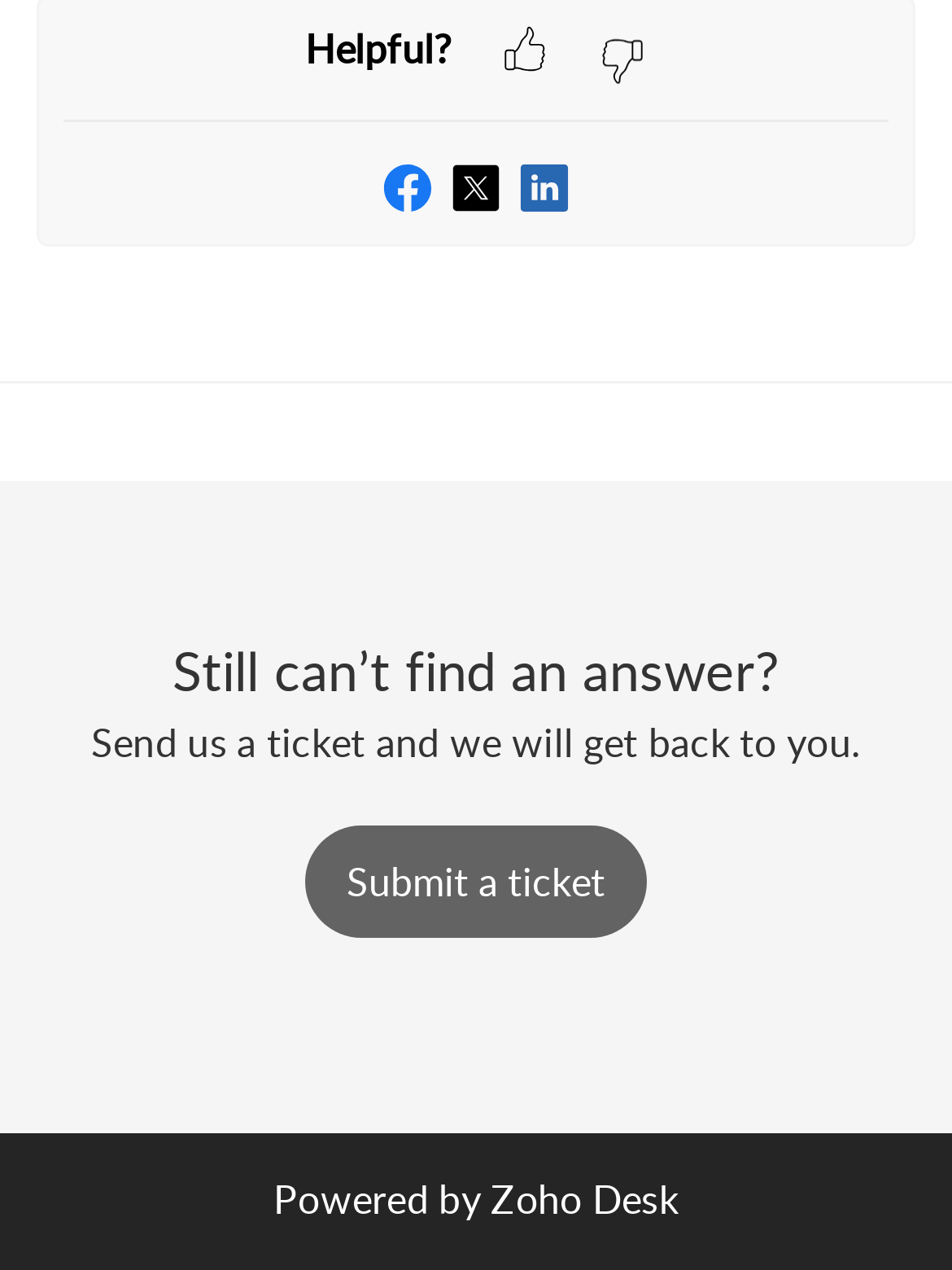What is the tone of the webpage?
Utilize the information in the image to give a detailed answer to the question.

The webpage contains text such as 'Helpful?' and 'Still can’t find an answer?' which suggests a helpful and supportive tone. The presence of a 'Submit a ticket' button also implies that the webpage is designed to assist users.